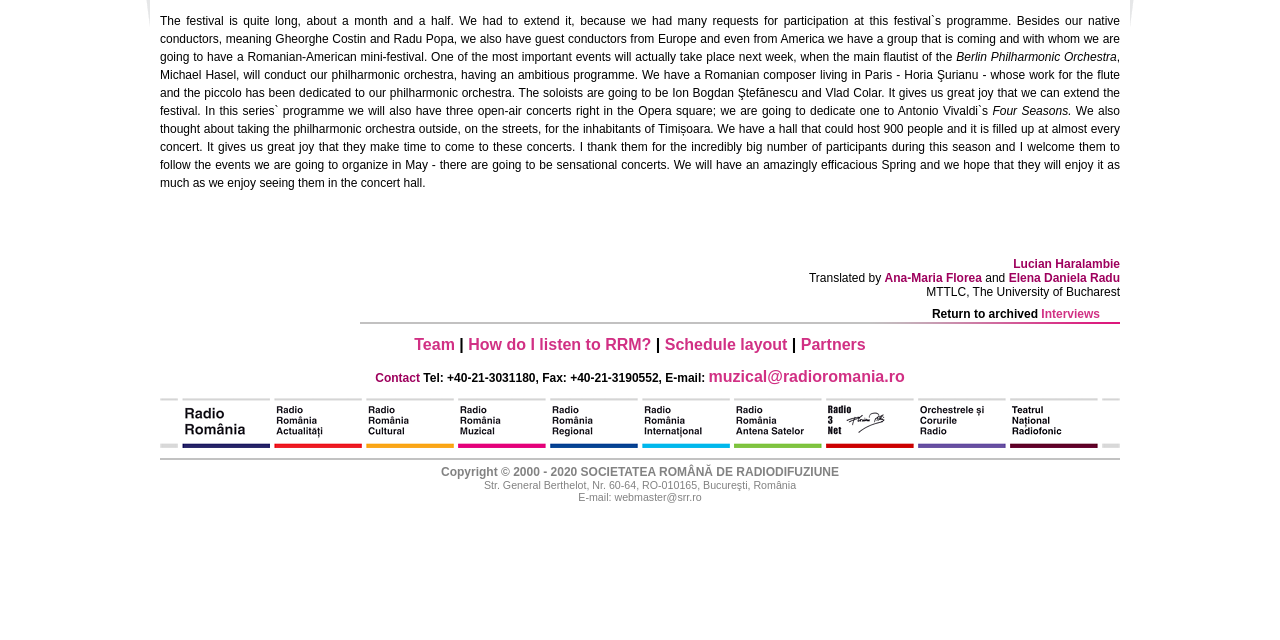Identify the bounding box coordinates for the UI element that matches this description: "Schedule layout".

[0.519, 0.525, 0.615, 0.552]